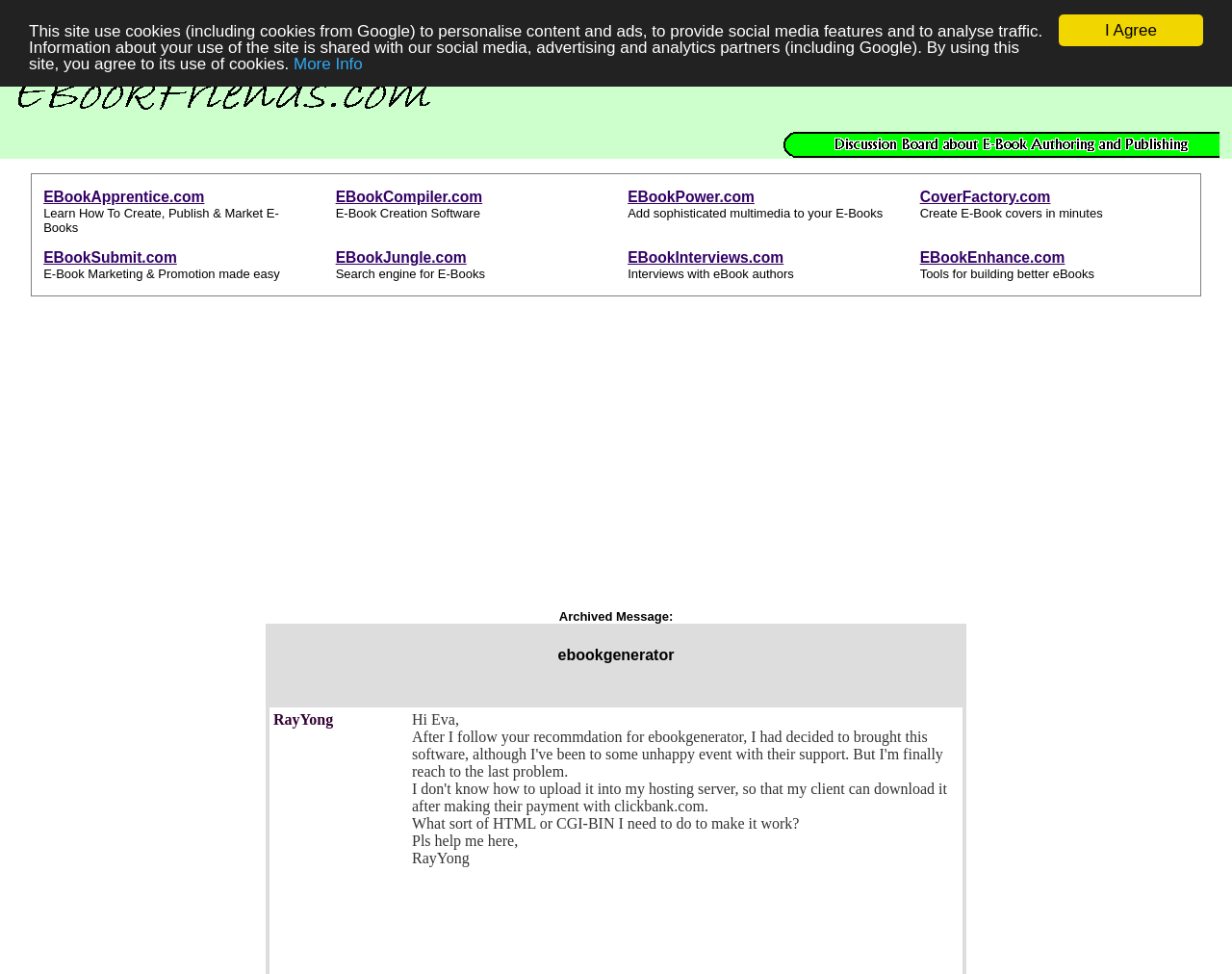Provide an in-depth caption for the elements present on the webpage.

The webpage is about ebookgenerator, a software for creating and publishing ebooks. At the top, there is a link "I Agree" and a paragraph of text explaining the site's use of cookies and sharing of information with social media, advertising, and analytics partners. Below this, there is a "More Info" link.

The main content of the page is divided into two sections. The first section has two tables with images and text. The first table has two grid cells, one with an image and text "eBook authors" and the other with an image and text "eBook Software - create and publish your own ebooks". The second table has one grid cell with an image and text "Create your own eBooks".

The second section is a larger table with multiple rows and columns. Each row has several grid cells with links to different ebook-related websites, such as EBookApprentice.com, EBookCompiler.com, and EBookPower.com, along with brief descriptions of each site. There are also several empty grid cells with no content.

Below this table, there is an iframe with an advertisement. Within the iframe, there is a layout table with a heading "ebookgenerator" and a block of text that appears to be a user's question about how to upload an ebook to a hosting server so that clients can download it after making a payment through Clickbank.com. The user is asking for help with the HTML or CGI-BIN code needed to make this work.